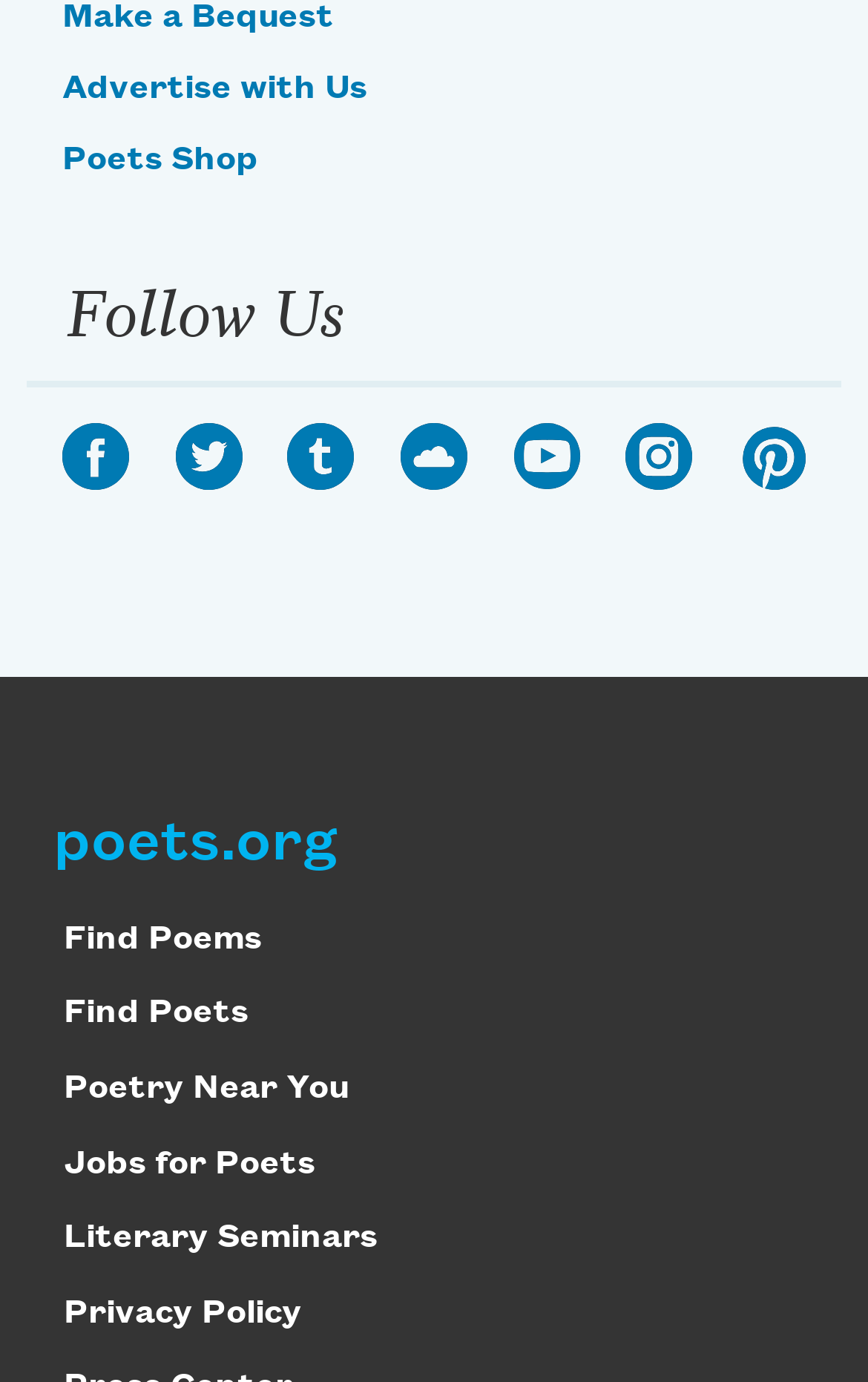How many social media links are available?
Ensure your answer is thorough and detailed.

I counted the number of social media links by looking at the links under the 'Follow Us' navigation element, which includes Facebook, Twitter, Tumblr, SoundCloud, YouTube, Instagram, and Pinterest.